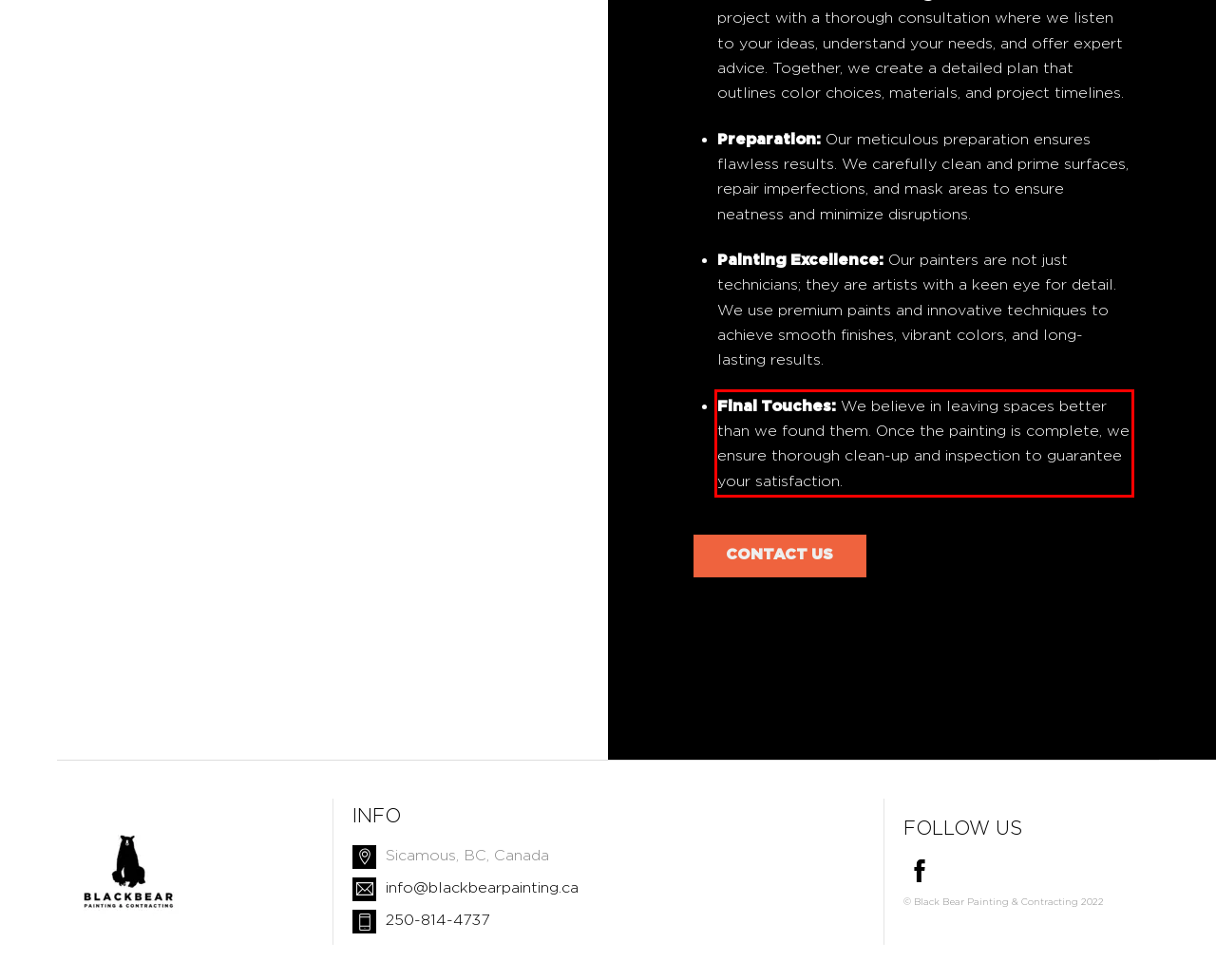Observe the screenshot of the webpage that includes a red rectangle bounding box. Conduct OCR on the content inside this red bounding box and generate the text.

Final Touches: We believe in leaving spaces better than we found them. Once the painting is complete, we ensure thorough clean-up and inspection to guarantee your satisfaction.